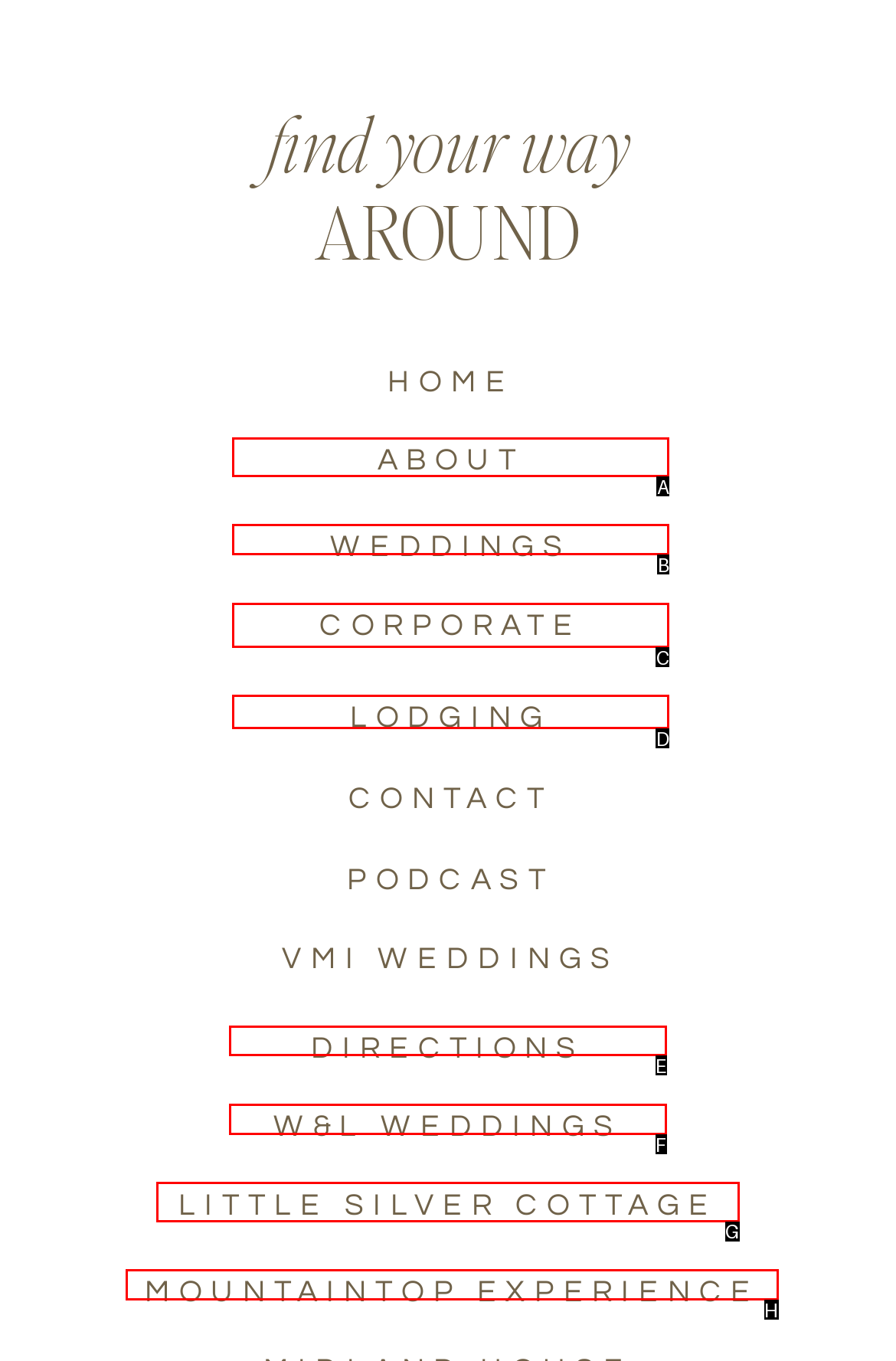Tell me which one HTML element I should click to complete the following task: click on DIRECTIONS Answer with the option's letter from the given choices directly.

E